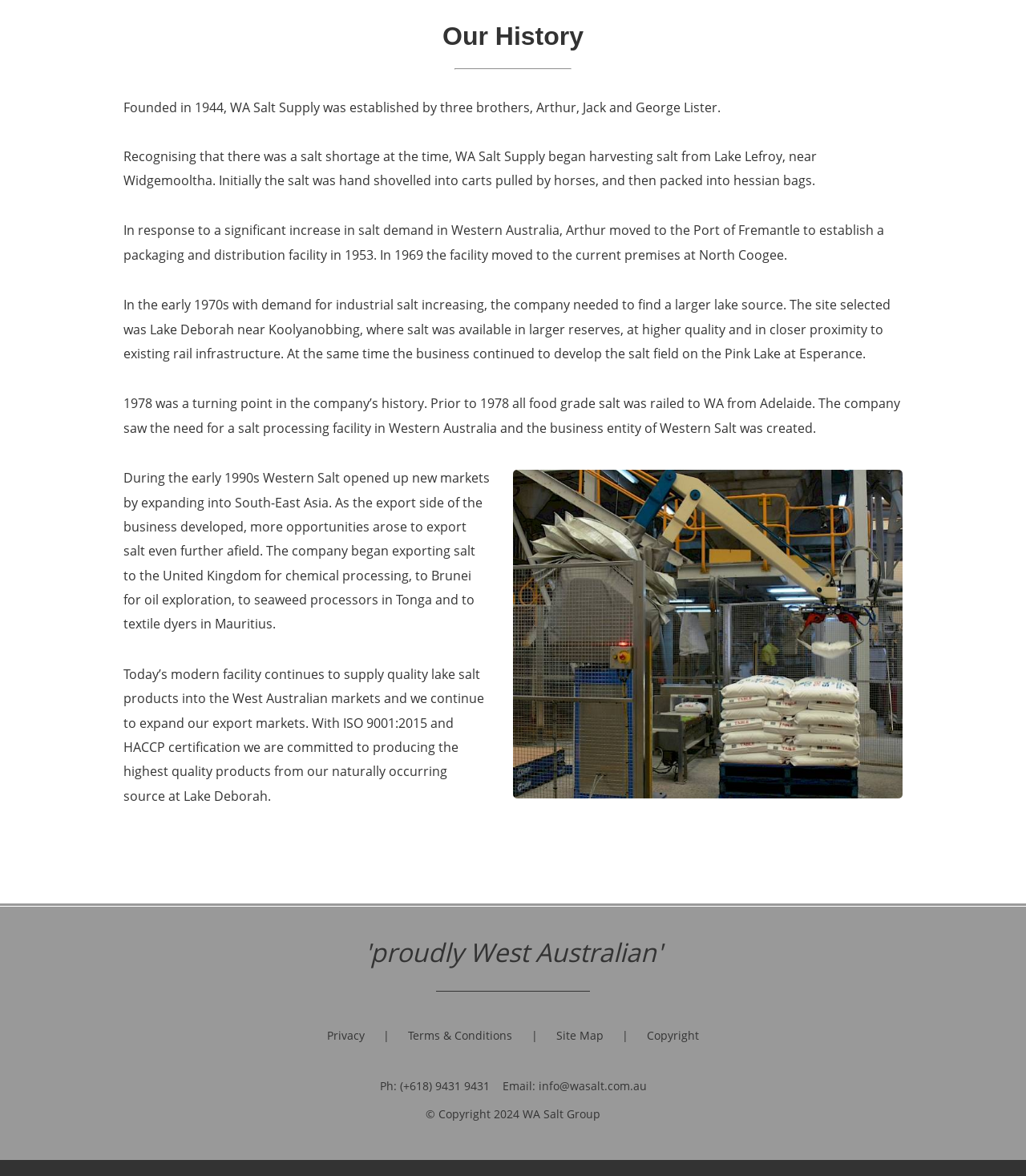Identify the bounding box for the element characterized by the following description: "Site Map".

[0.542, 0.876, 0.588, 0.886]